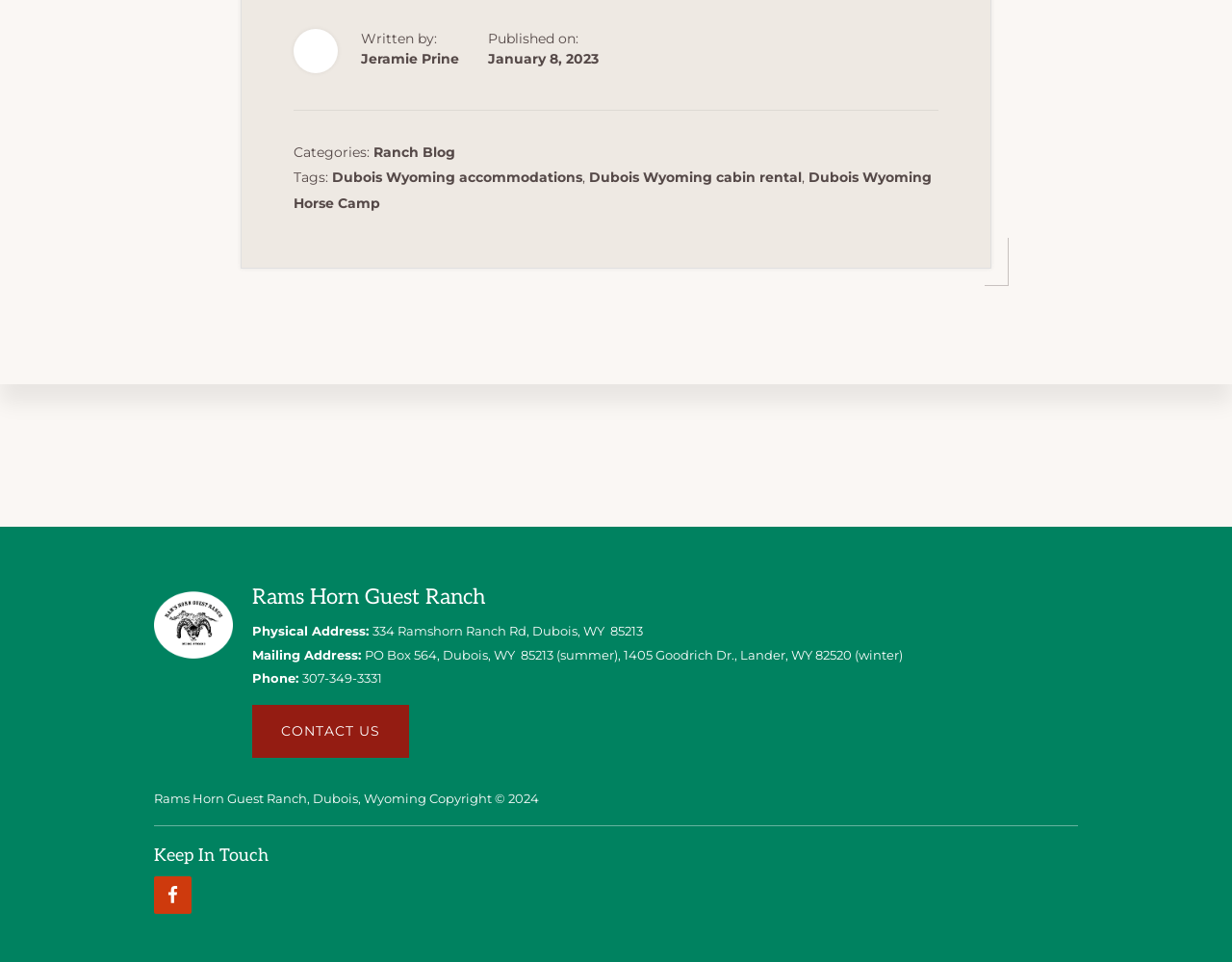Pinpoint the bounding box coordinates of the element that must be clicked to accomplish the following instruction: "Click on the author's name". The coordinates should be in the format of four float numbers between 0 and 1, i.e., [left, top, right, bottom].

[0.293, 0.052, 0.373, 0.07]